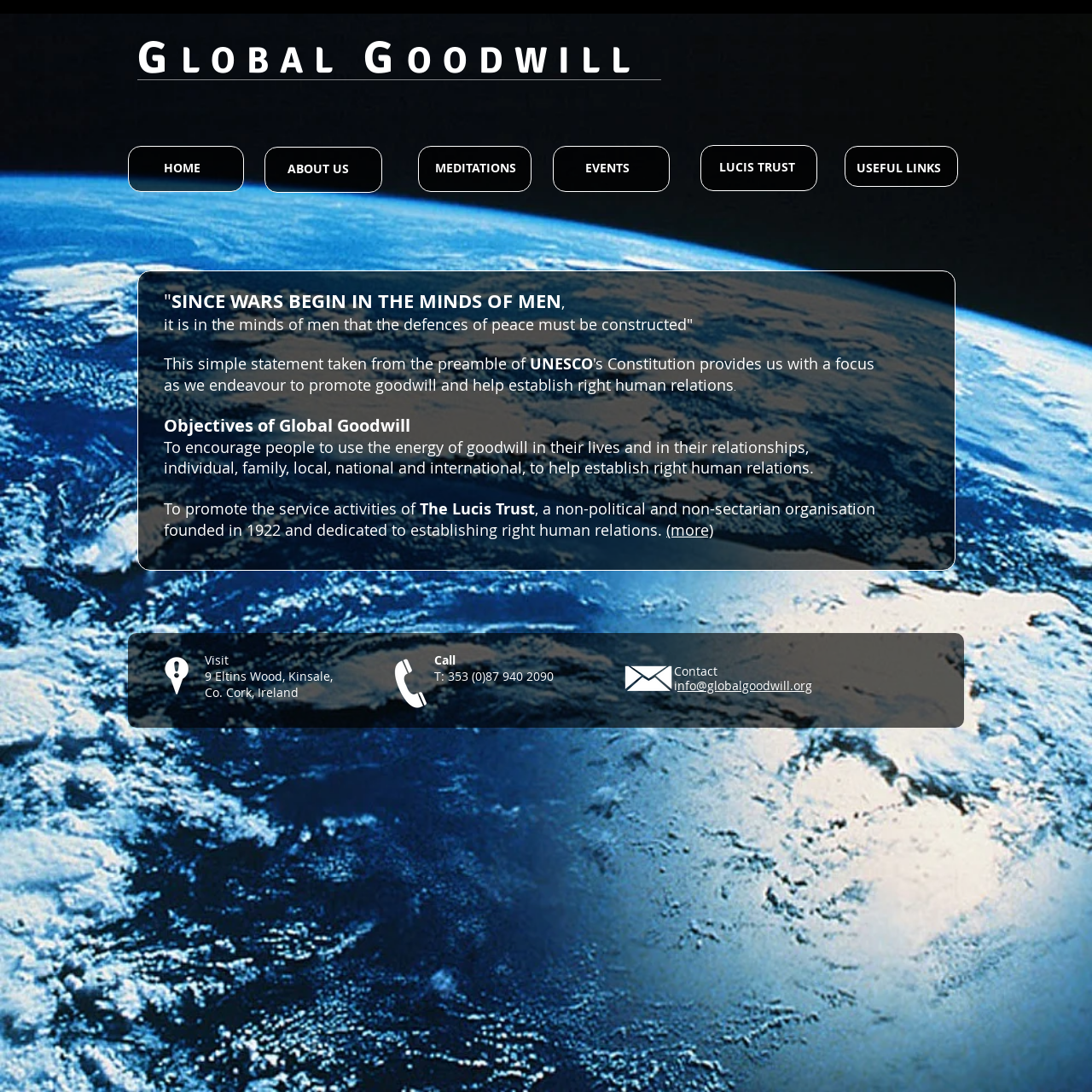Give the bounding box coordinates for the element described as: "OODWILL".

[0.373, 0.035, 0.587, 0.077]